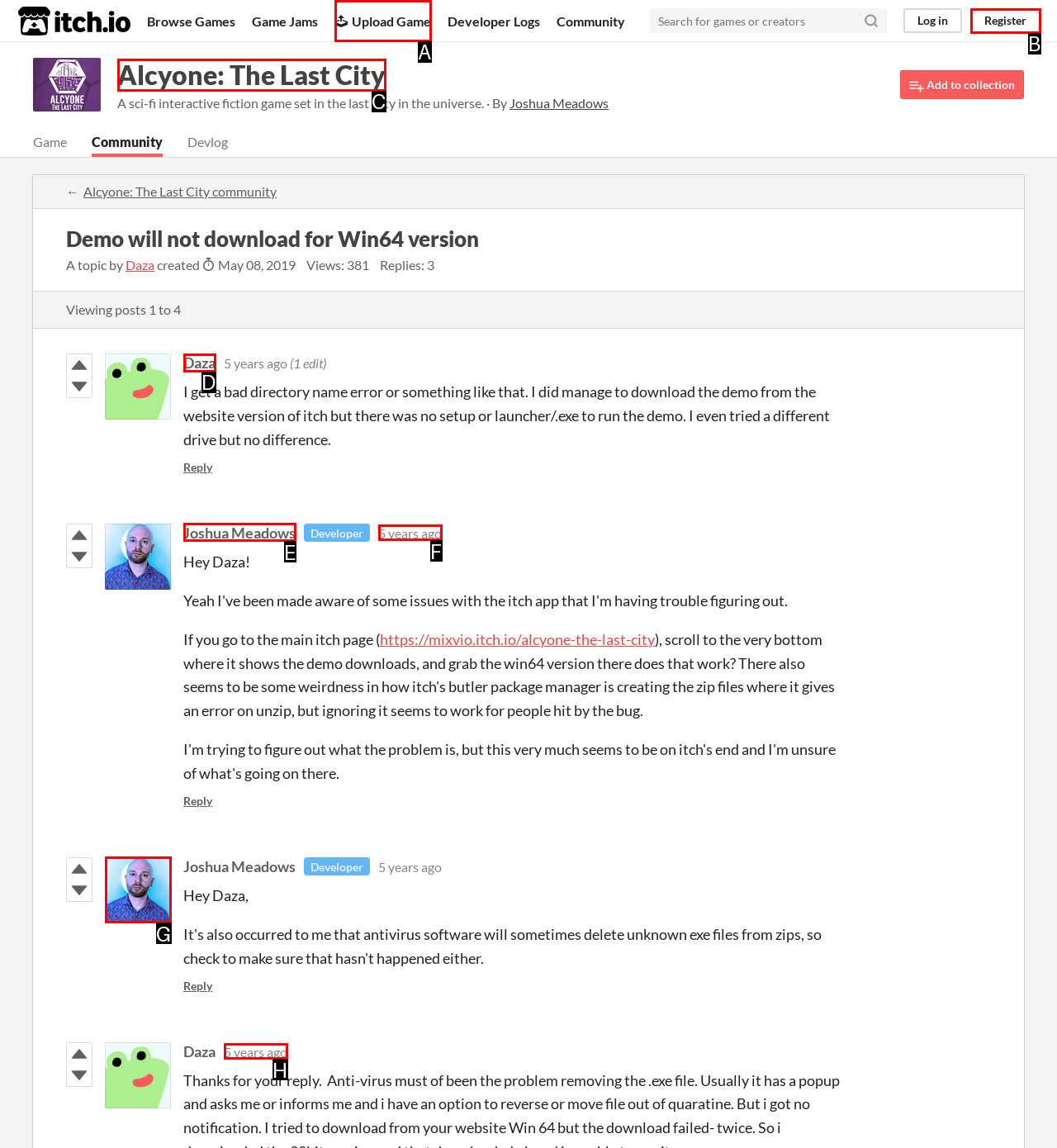Based on the description: 5 years ago
Select the letter of the corresponding UI element from the choices provided.

H